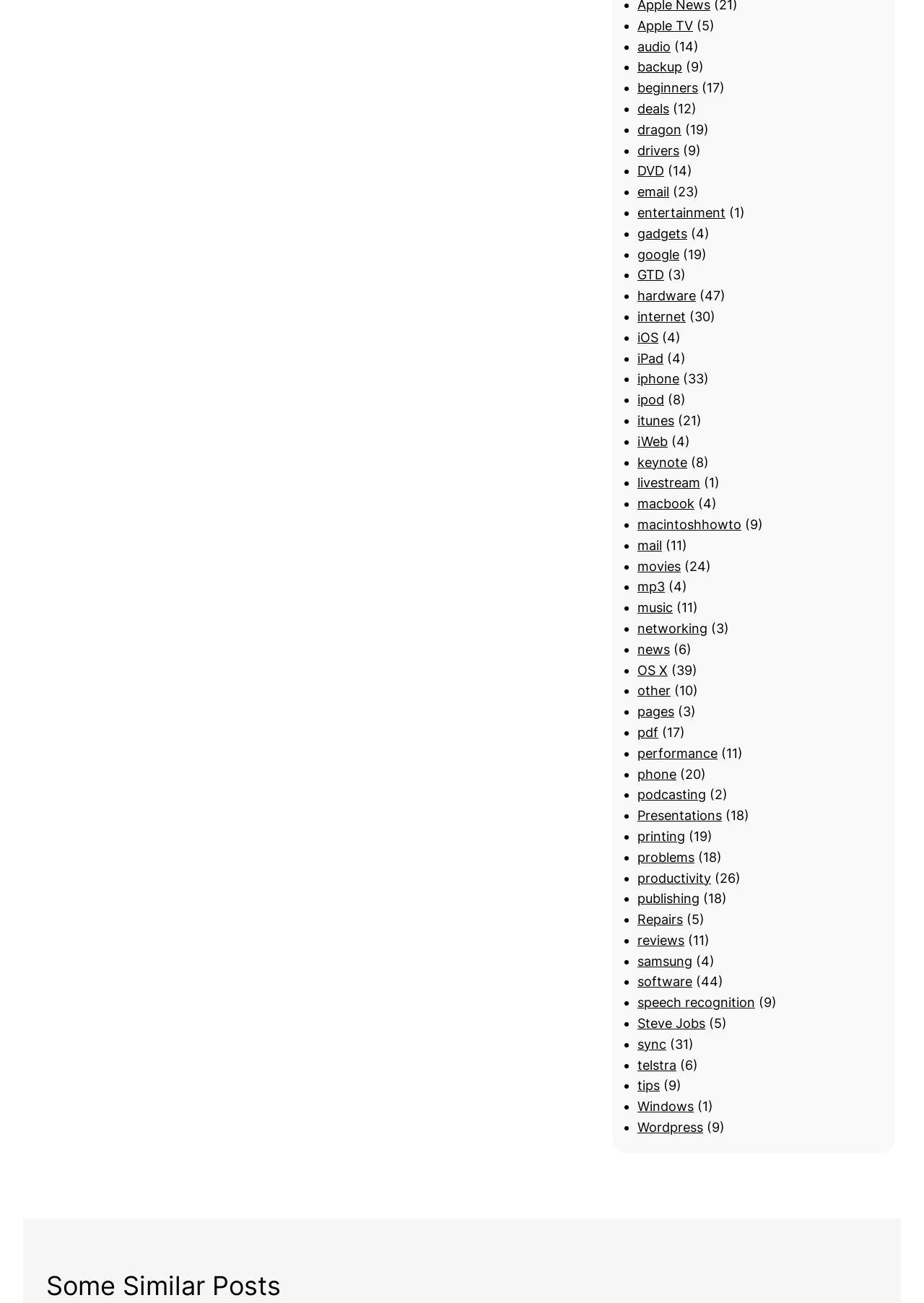Indicate the bounding box coordinates of the element that must be clicked to execute the instruction: "Check out the movies page". The coordinates should be given as four float numbers between 0 and 1, i.e., [left, top, right, bottom].

[0.69, 0.429, 0.737, 0.44]